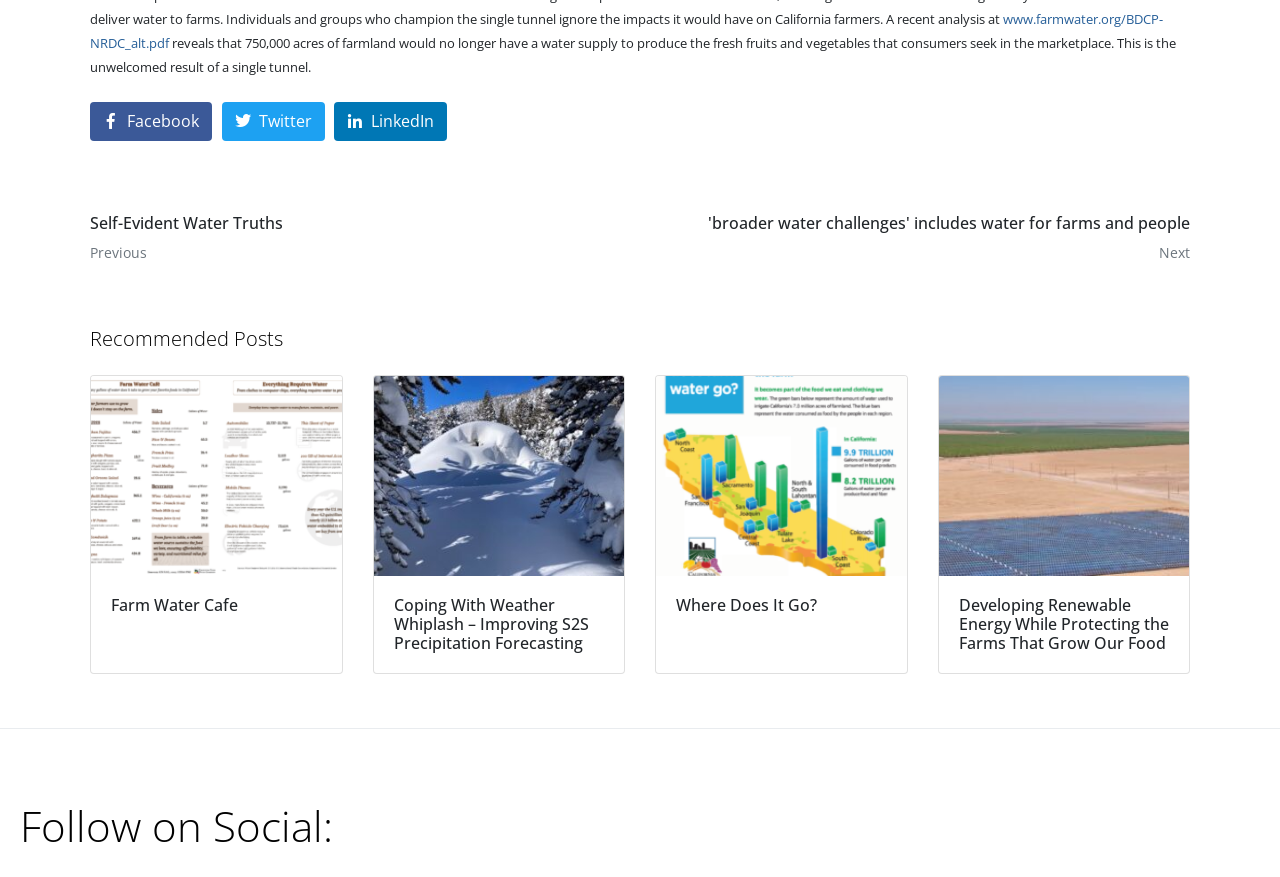Identify the bounding box for the UI element described as: "Facebook". The coordinates should be four float numbers between 0 and 1, i.e., [left, top, right, bottom].

[0.07, 0.116, 0.166, 0.161]